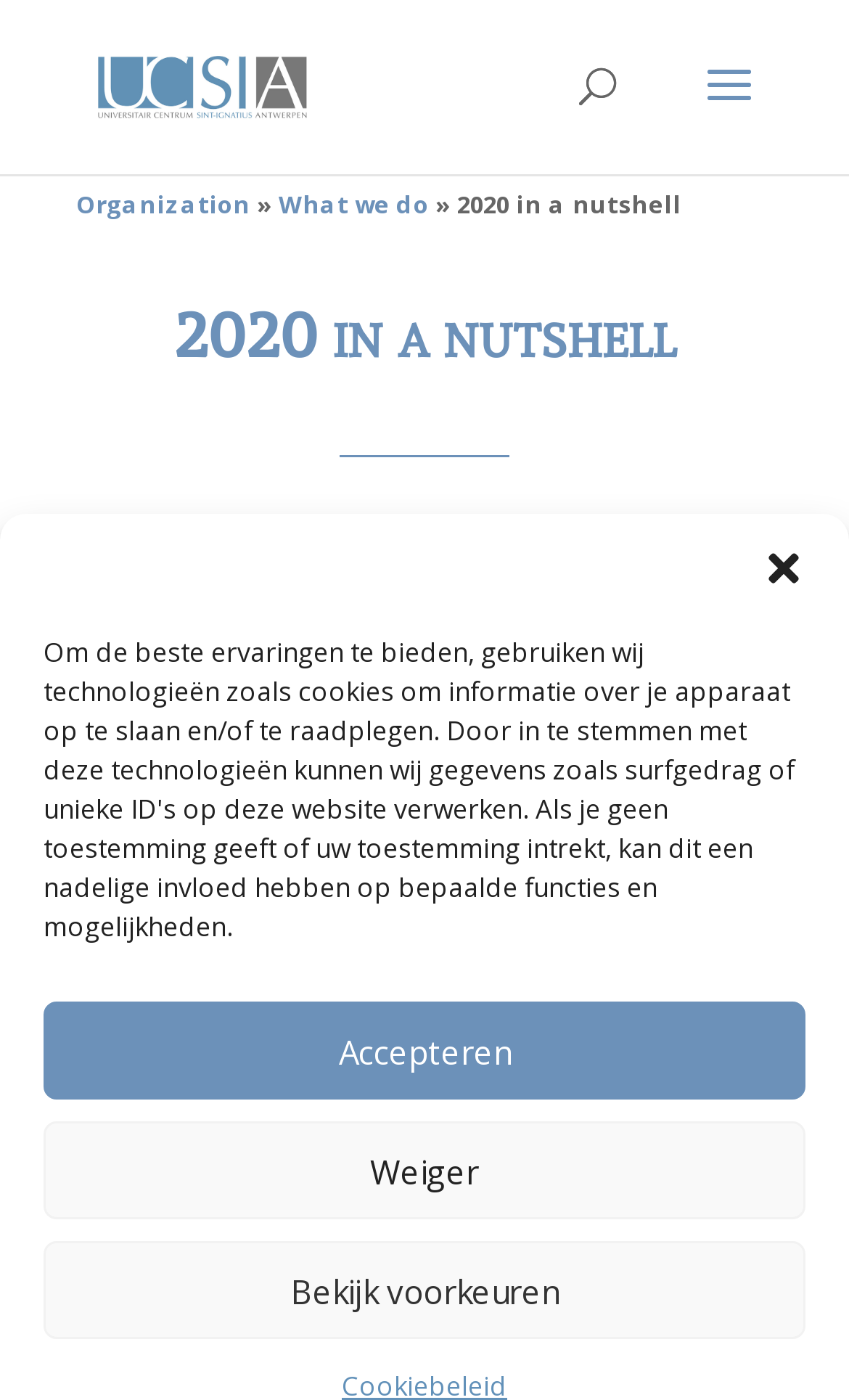Locate the bounding box coordinates of the element that should be clicked to execute the following instruction: "Search for something".

[0.5, 0.0, 0.9, 0.002]